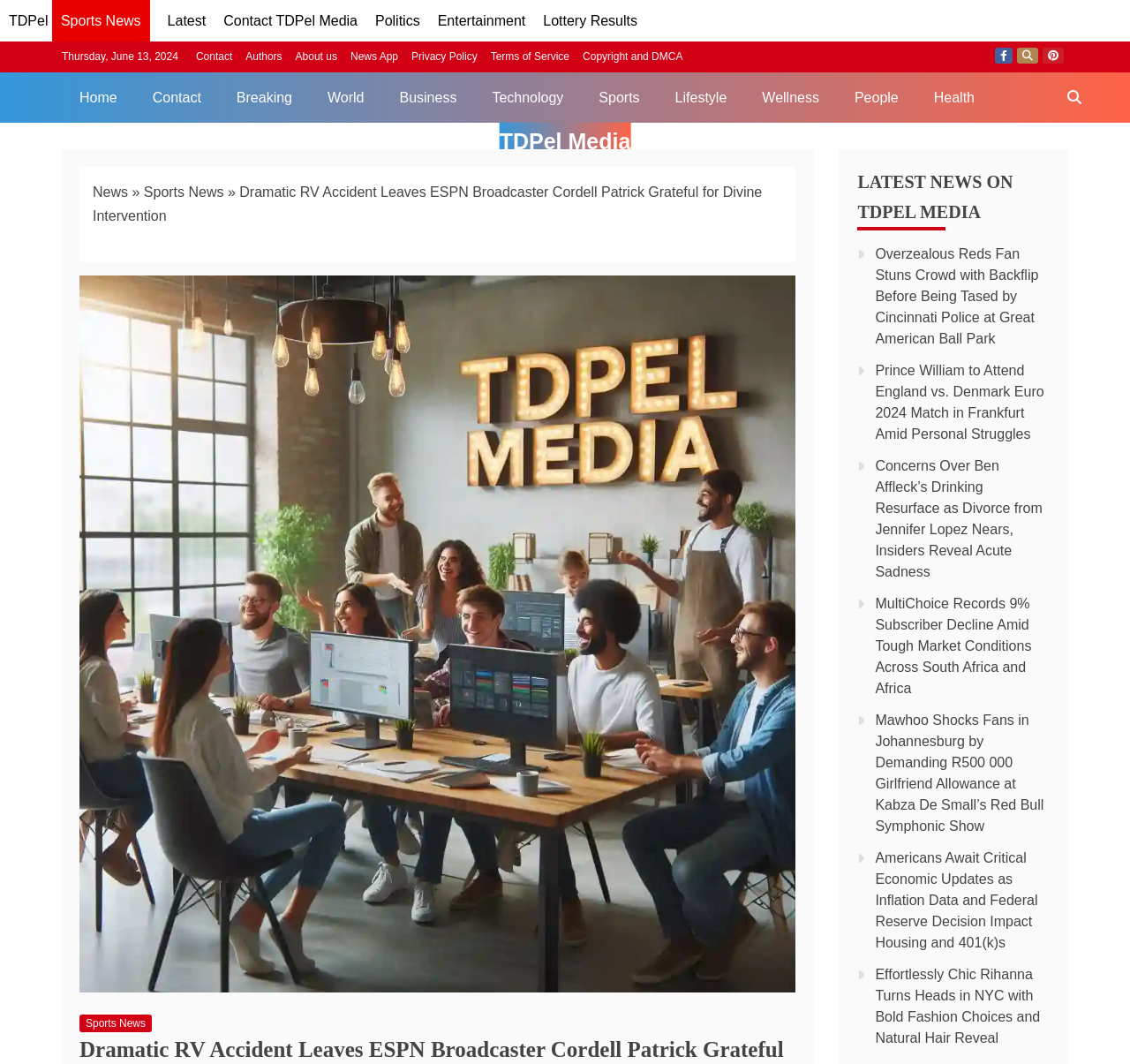What is the name of the ESPN broadcaster mentioned in the article?
Carefully analyze the image and provide a detailed answer to the question.

The name of the ESPN broadcaster mentioned in the article can be found in the StaticText element with bounding box coordinates [0.082, 0.173, 0.674, 0.21]. The text reads 'Dramatic RV Accident Leaves ESPN Broadcaster Cordell Patrick Grateful for Divine Intervention'.